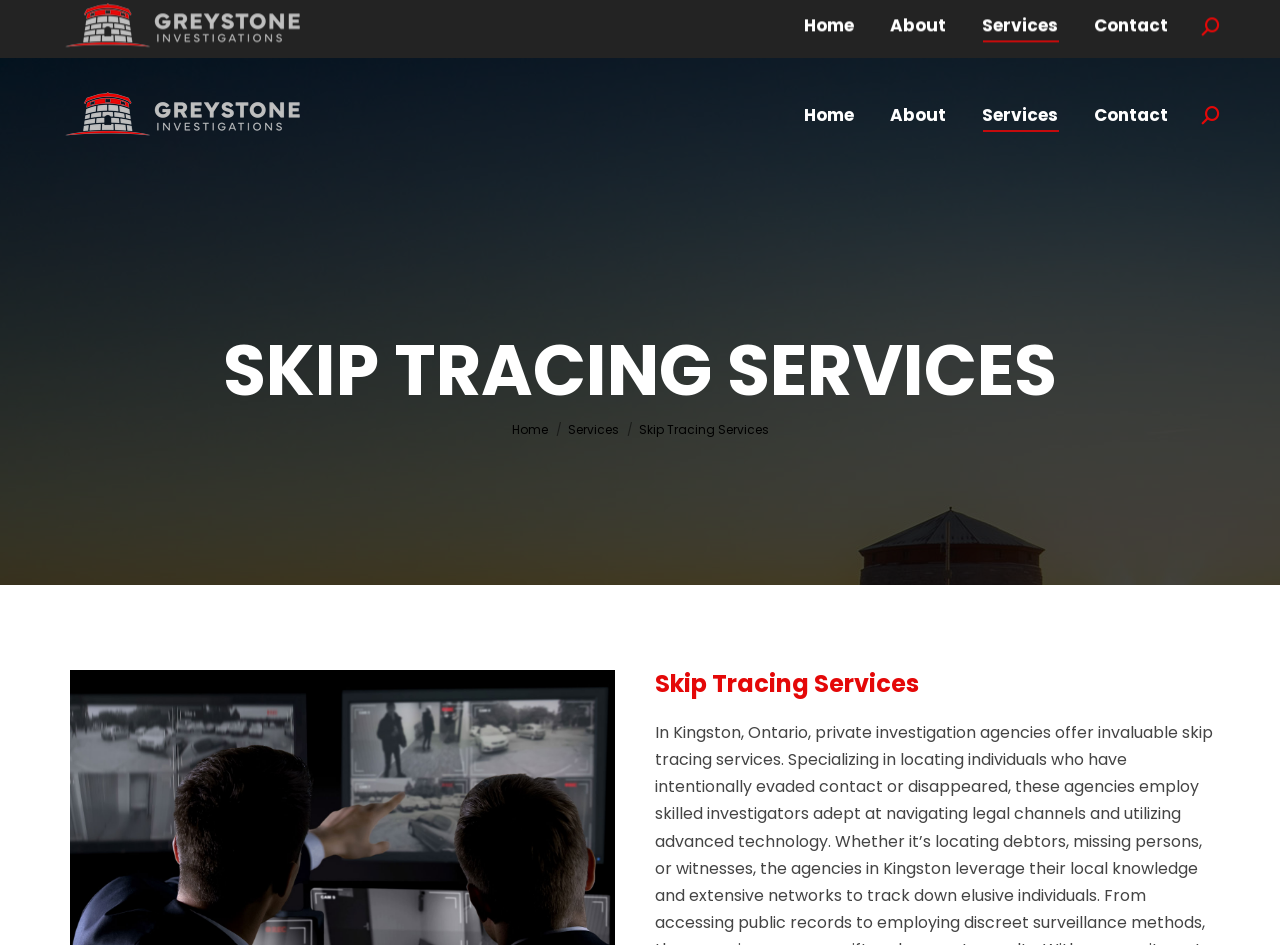Highlight the bounding box coordinates of the element that should be clicked to carry out the following instruction: "Search for something". The coordinates must be given as four float numbers ranging from 0 to 1, i.e., [left, top, right, bottom].

[0.939, 0.112, 0.953, 0.131]